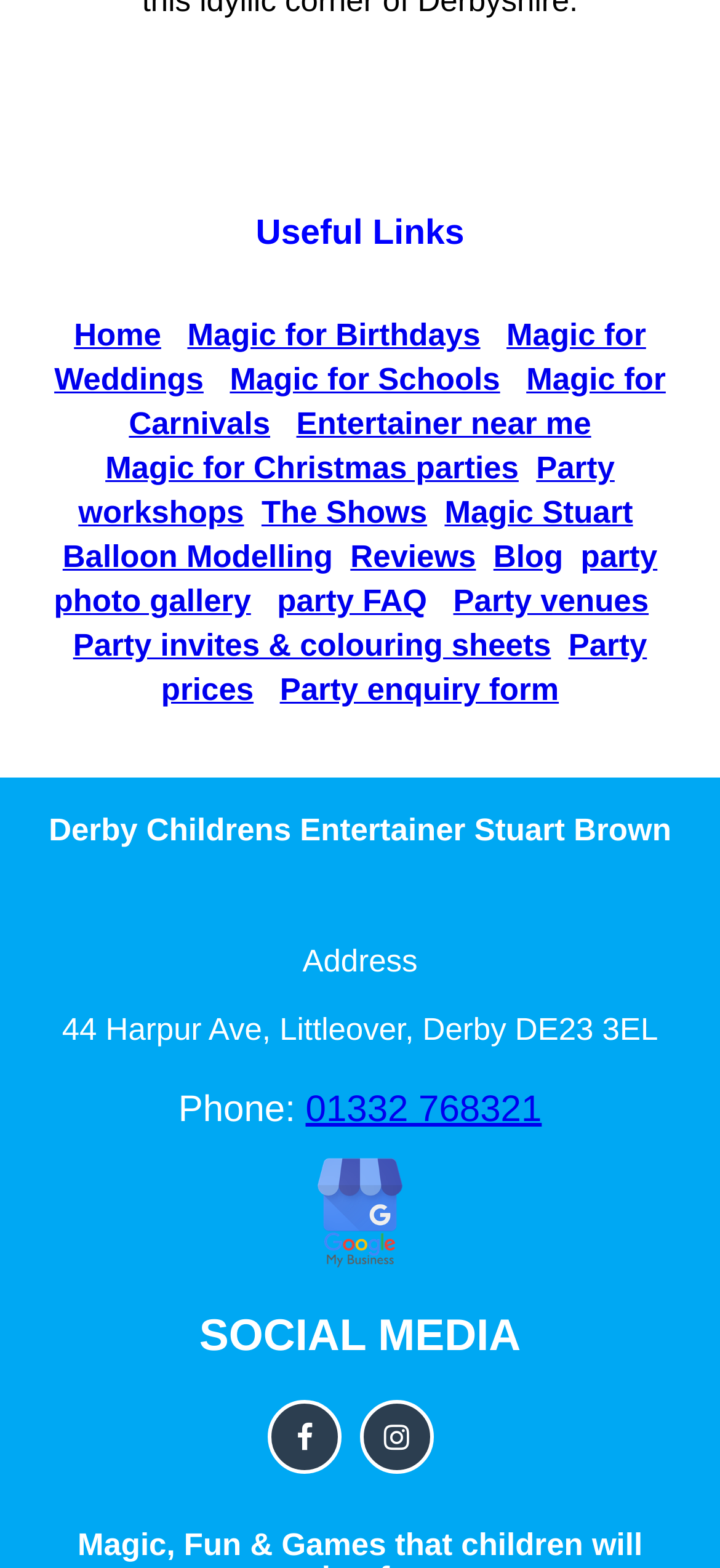What type of parties does Stuart Brown provide services for?
Please give a detailed and thorough answer to the question, covering all relevant points.

The webpage has links to different types of parties that Stuart Brown provides services for, including 'Magic for Birthdays', 'Magic for Weddings', 'Magic for Schools', 'Magic for Carnivals', and 'Magic for Christmas parties'.